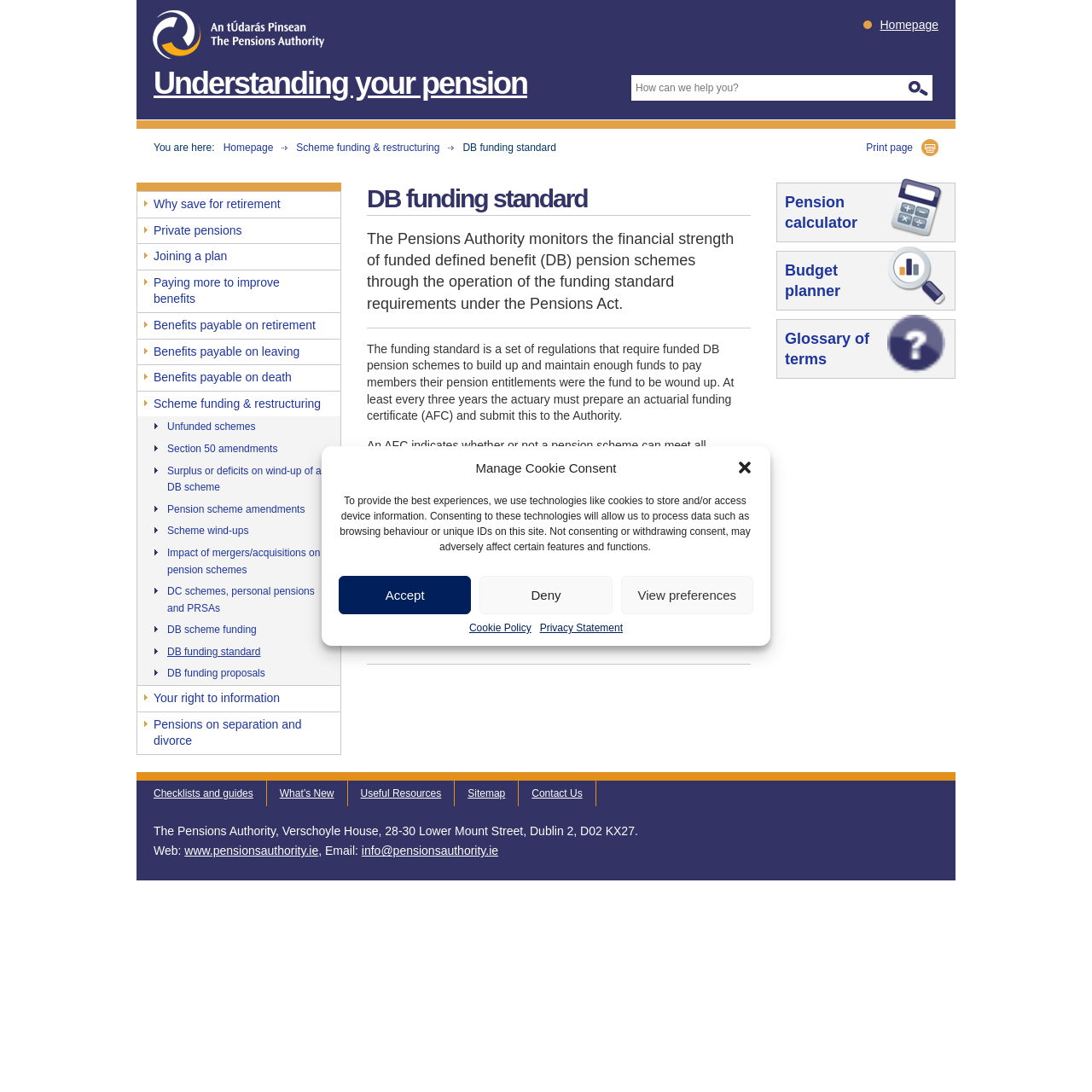Please locate the bounding box coordinates of the element's region that needs to be clicked to follow the instruction: "Check Sitemap". The bounding box coordinates should be provided as four float numbers between 0 and 1, i.e., [left, top, right, bottom].

[0.417, 0.715, 0.474, 0.738]